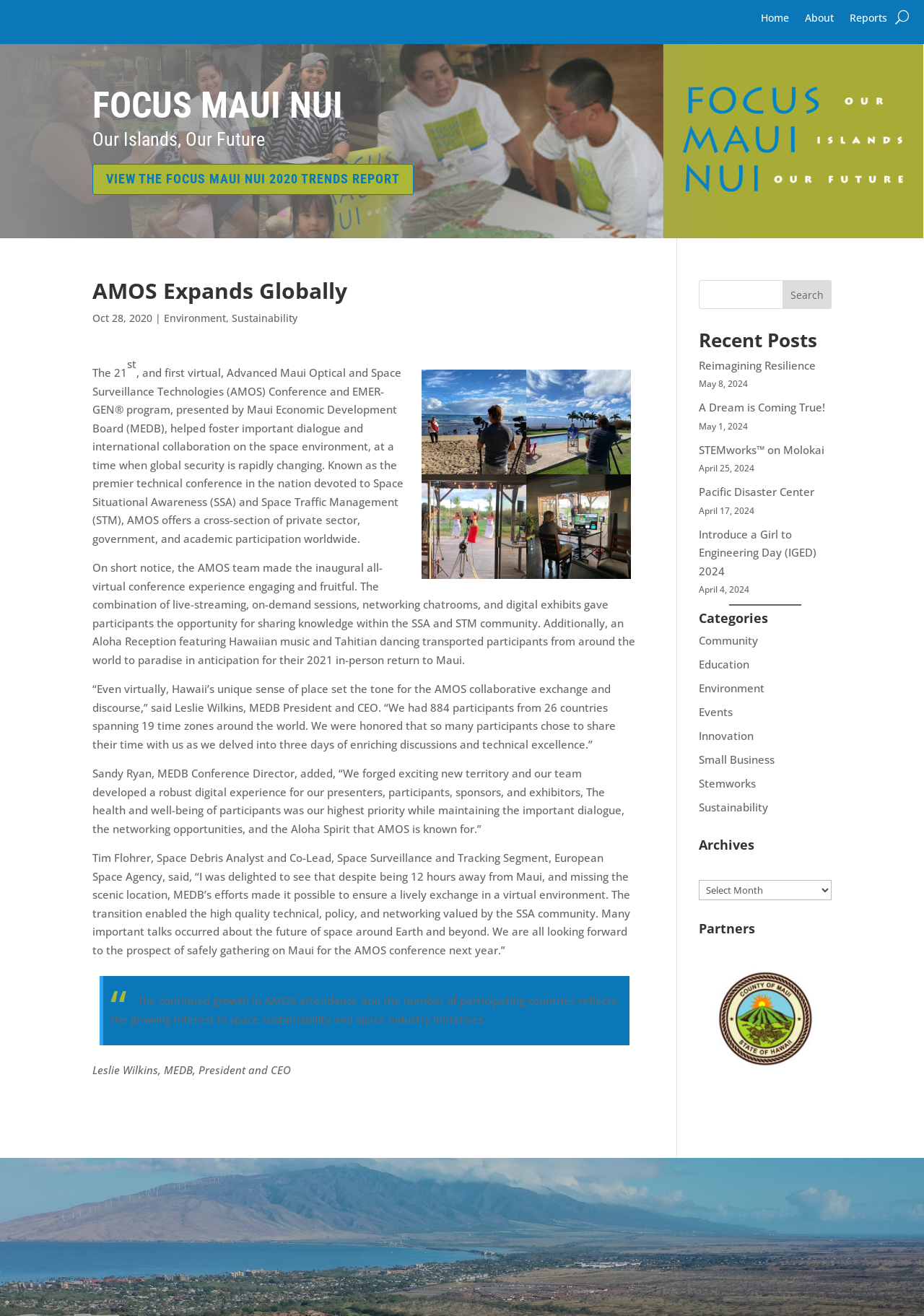Select the bounding box coordinates of the element I need to click to carry out the following instruction: "Search for something".

[0.756, 0.213, 0.9, 0.235]